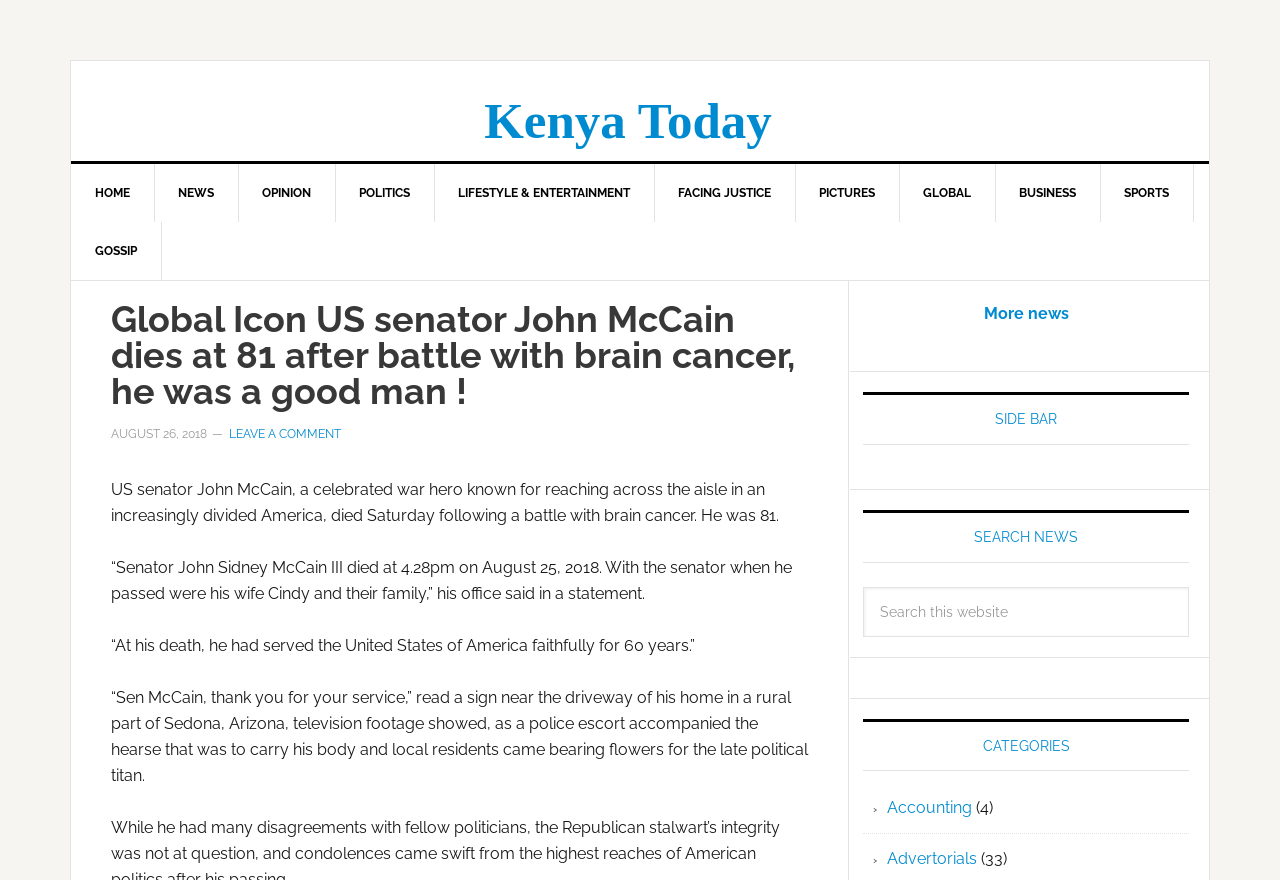Please extract the webpage's main title and generate its text content.

Global Icon US senator John McCain dies at 81 after battle with brain cancer, he was a good man !